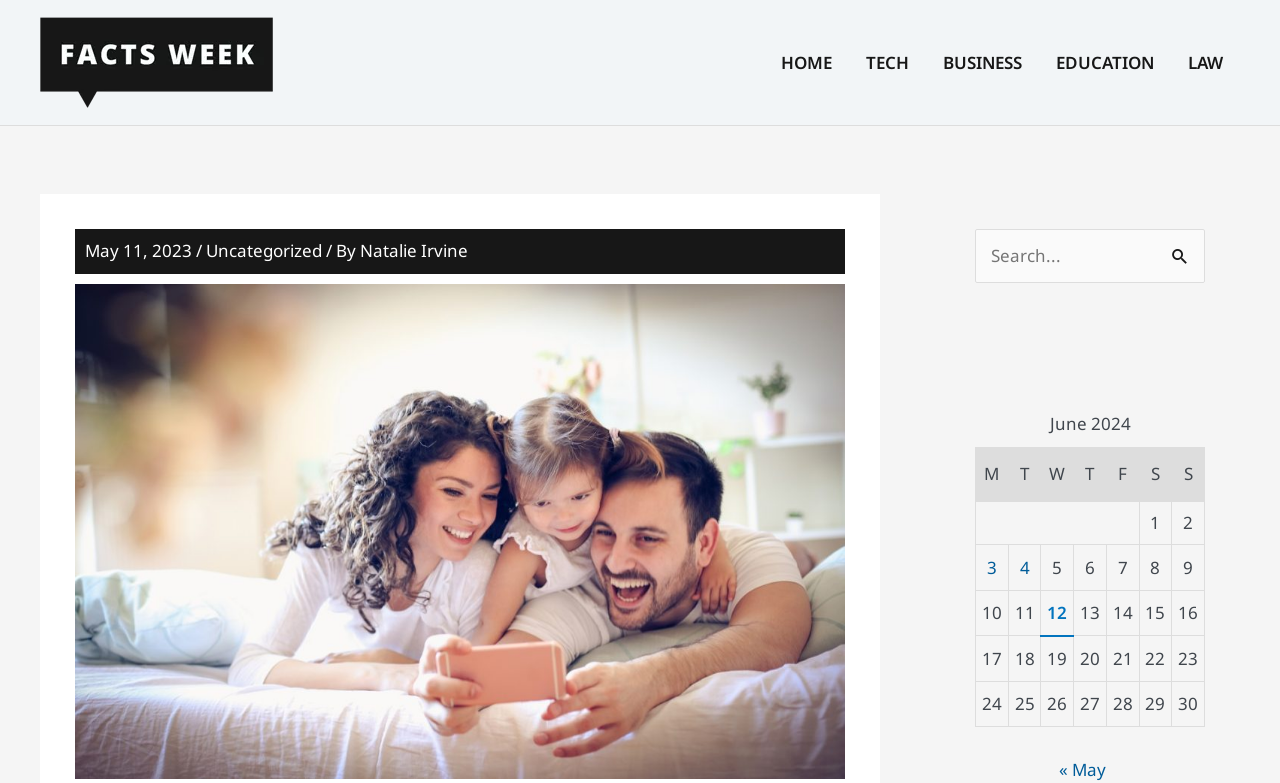Determine the bounding box coordinates of the element that should be clicked to execute the following command: "View posts published on June 3, 2024".

[0.771, 0.71, 0.779, 0.739]